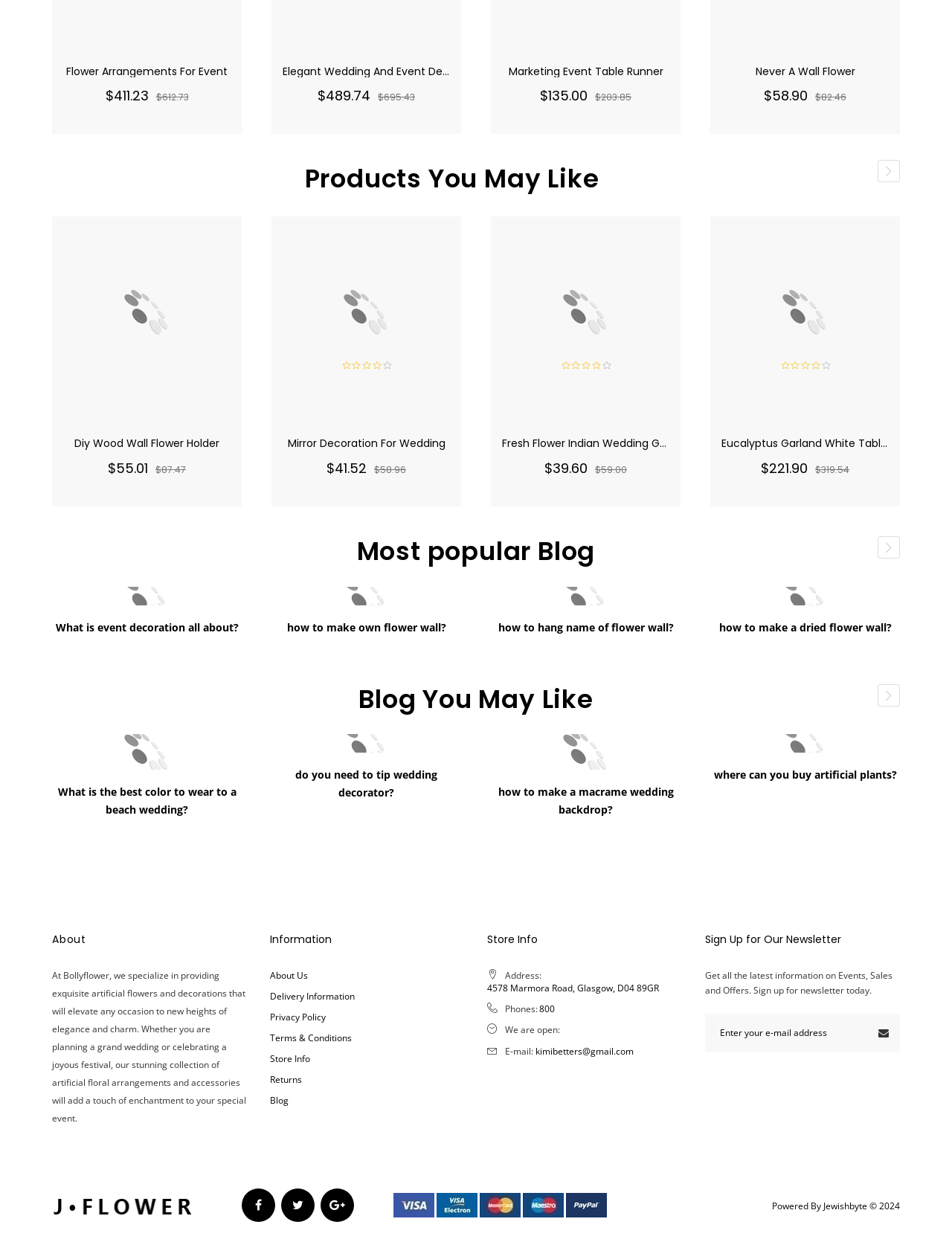Please find the bounding box for the UI element described by: "Never A Wall Flower".

[0.793, 0.051, 0.898, 0.063]